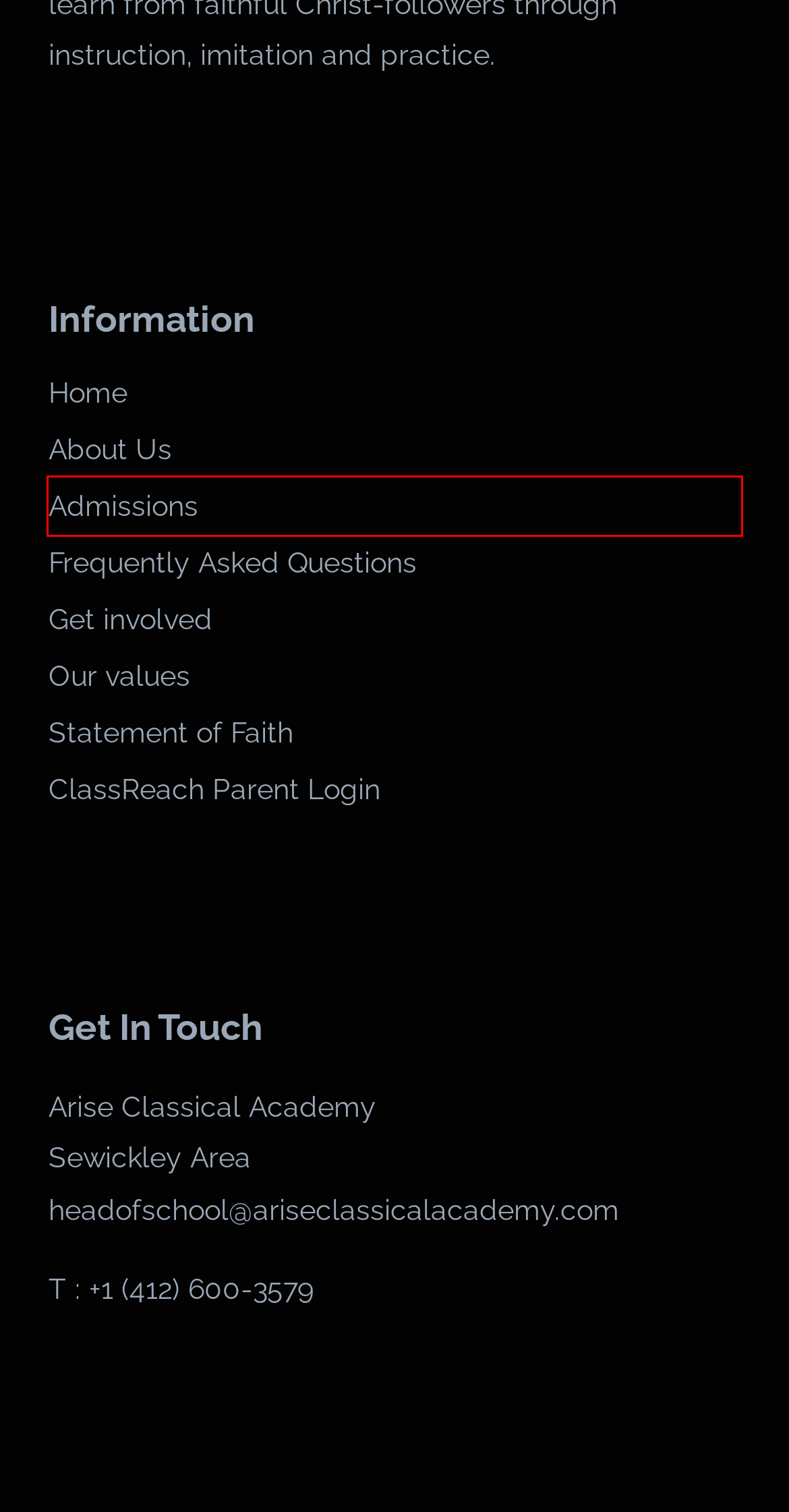Observe the webpage screenshot and focus on the red bounding box surrounding a UI element. Choose the most appropriate webpage description that corresponds to the new webpage after clicking the element in the bounding box. Here are the candidates:
A. LogIn
B. The University-Model®  | NAUMS, Inc.
C. Statement of Faith - Arise Classical Academy | Christ-Centered Classical Education in Pittsburgh
D. Classical Insights
      
      
      
        – Classical Academic Press
E. Our Christian Academy Application Process | Arise Classical Academy
F. Classical Education - Our Story | Arise Classical Academy, Pittsburgh
G. What is Classical Christian Education? | Association of Classical Christian Schools (ACCS)
H. Our values - Arise Classical Academy | Christ-Centered Classical Education in Pittsburgh

E